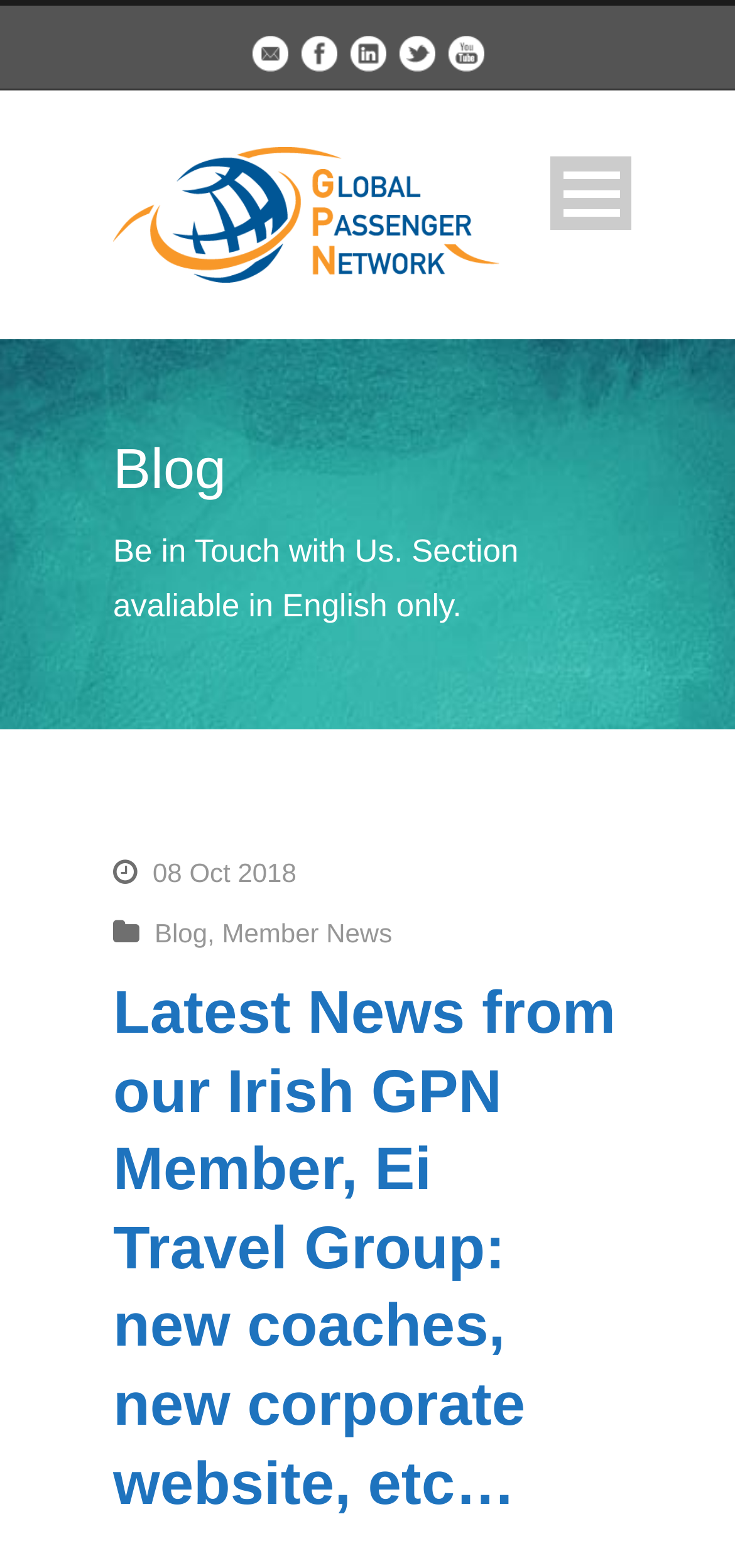Pinpoint the bounding box coordinates of the clickable area needed to execute the instruction: "Visit the Facebook page". The coordinates should be specified as four float numbers between 0 and 1, i.e., [left, top, right, bottom].

[0.409, 0.023, 0.458, 0.042]